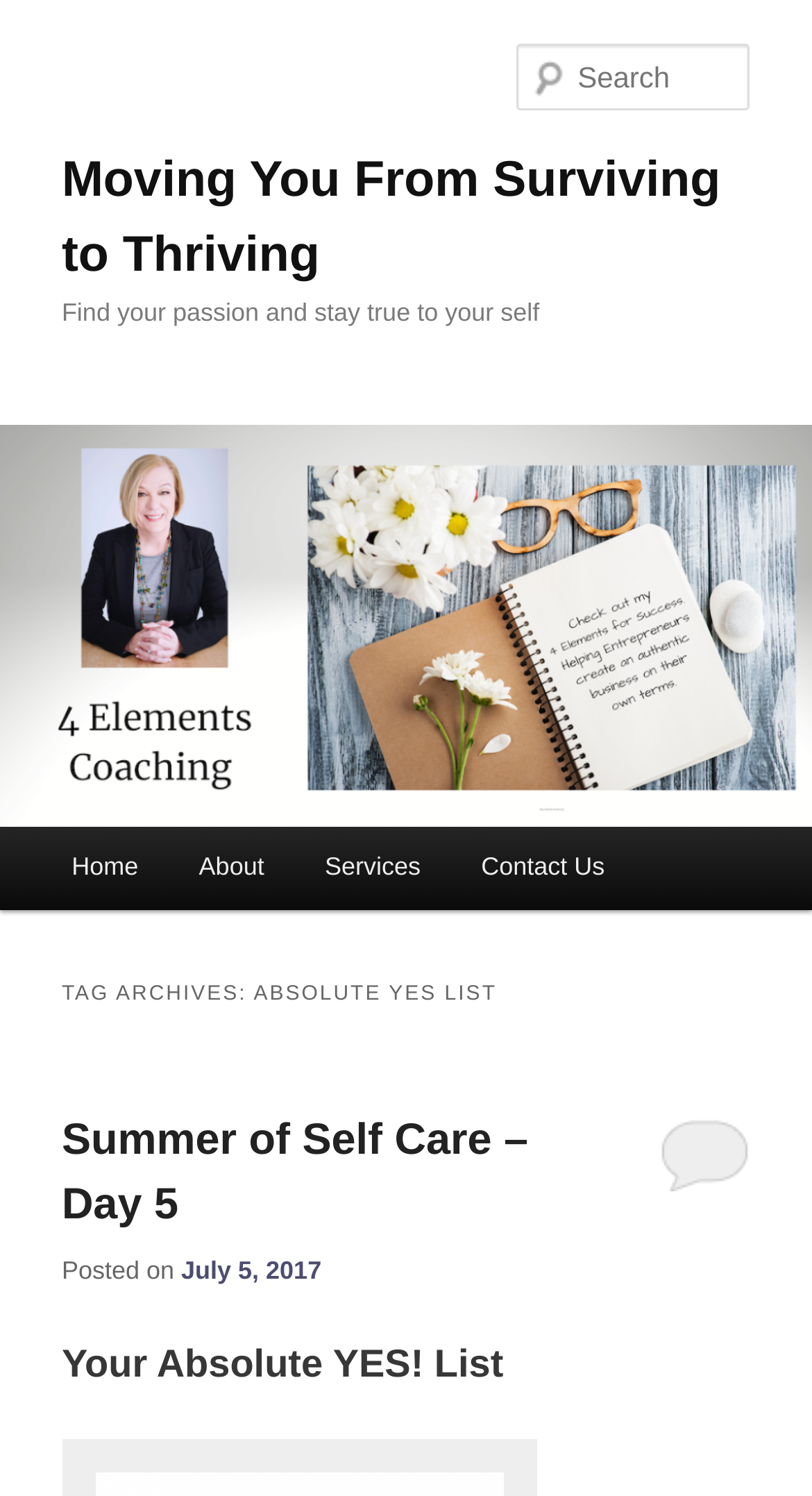Provide a brief response to the question below using one word or phrase:
Is the search box required?

No